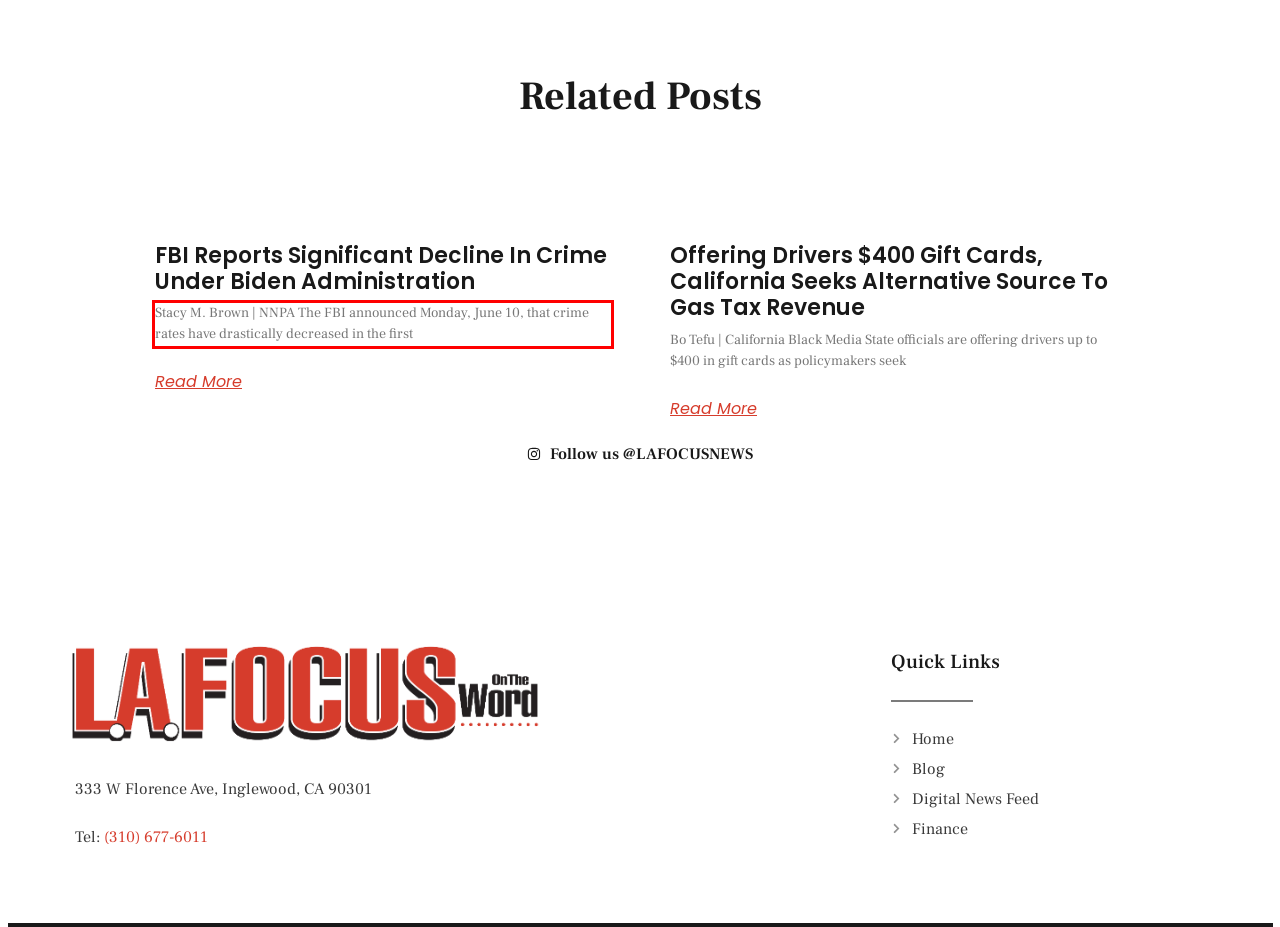Using OCR, extract the text content found within the red bounding box in the given webpage screenshot.

Stacy M. Brown | NNPA The FBI announced Monday, June 10, that crime rates have drastically decreased in the first